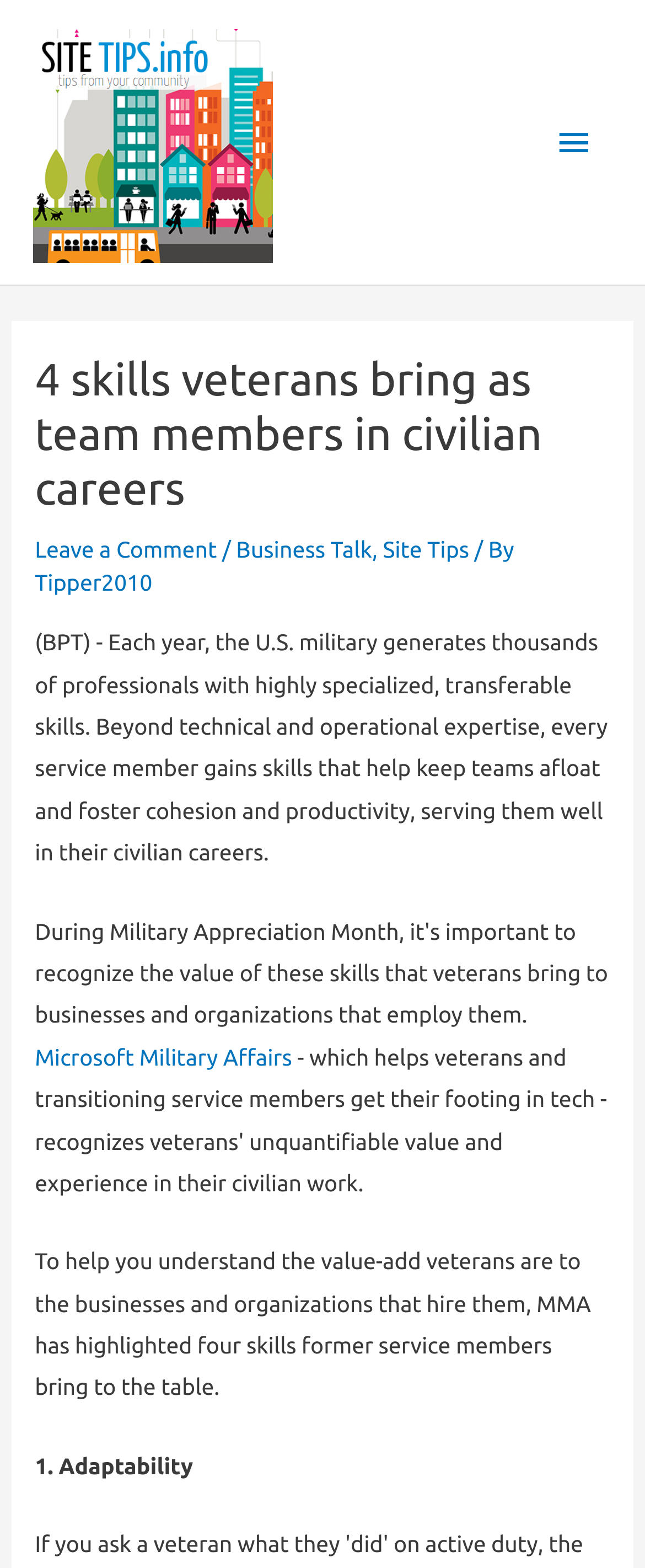What is the purpose of the article?
Please provide a single word or phrase as your answer based on the image.

To highlight skills veterans bring to civilian careers